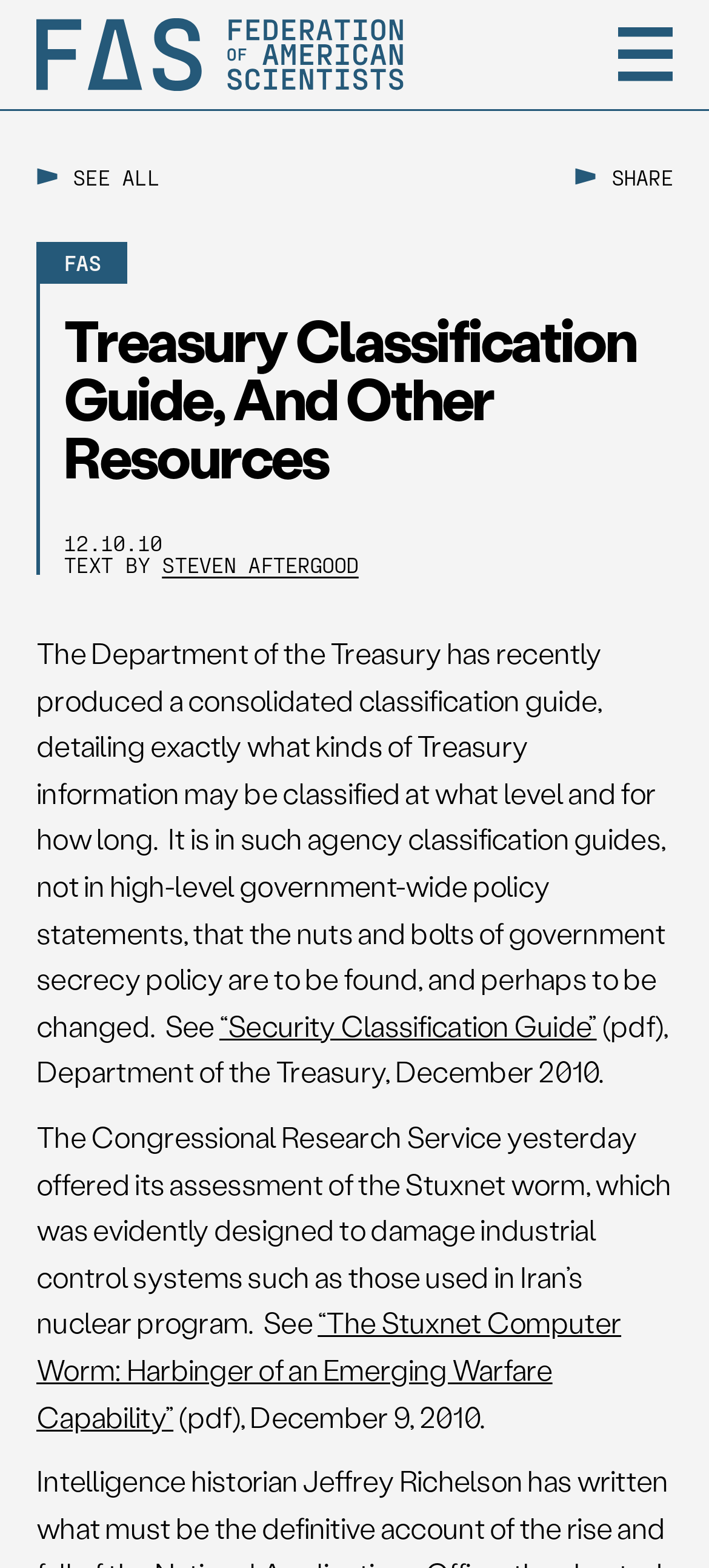Construct a comprehensive caption that outlines the webpage's structure and content.

The webpage is about the Federation of American Scientists, specifically focusing on the Treasury Classification Guide and other related resources. At the top left corner, there is a link to the Federation of American Scientists, accompanied by an image. On the top right corner, there is a button with an image. 

Below the top section, there is a header area that spans the entire width of the page. Within this area, there is a complementary section on the left side, containing a link to "SEE ALL" with a small image, and a button labeled "SHARE" with an image on the right side. 

To the right of the complementary section, there is a heading that reads "Treasury Classification Guide, And Other Resources". Below the heading, there are several lines of text, including the title "FAS" and a date "12.10.10". The text "TEXT BY" is followed by a link to "STEVEN AFTERGOOD". 

The main content of the page is divided into two sections. The first section discusses the Department of the Treasury's consolidated classification guide, detailing the kinds of Treasury information that may be classified at what level and for how long. This section includes a link to the "Security Classification Guide" and a reference to a PDF document from the Department of the Treasury. 

The second section discusses the Congressional Research Service's assessment of the Stuxnet worm, which was designed to damage industrial control systems. This section includes a link to the report "The Stuxnet Computer Worm: Harbinger of an Emerging Warfare Capability" and a reference to a PDF document from December 9, 2010.